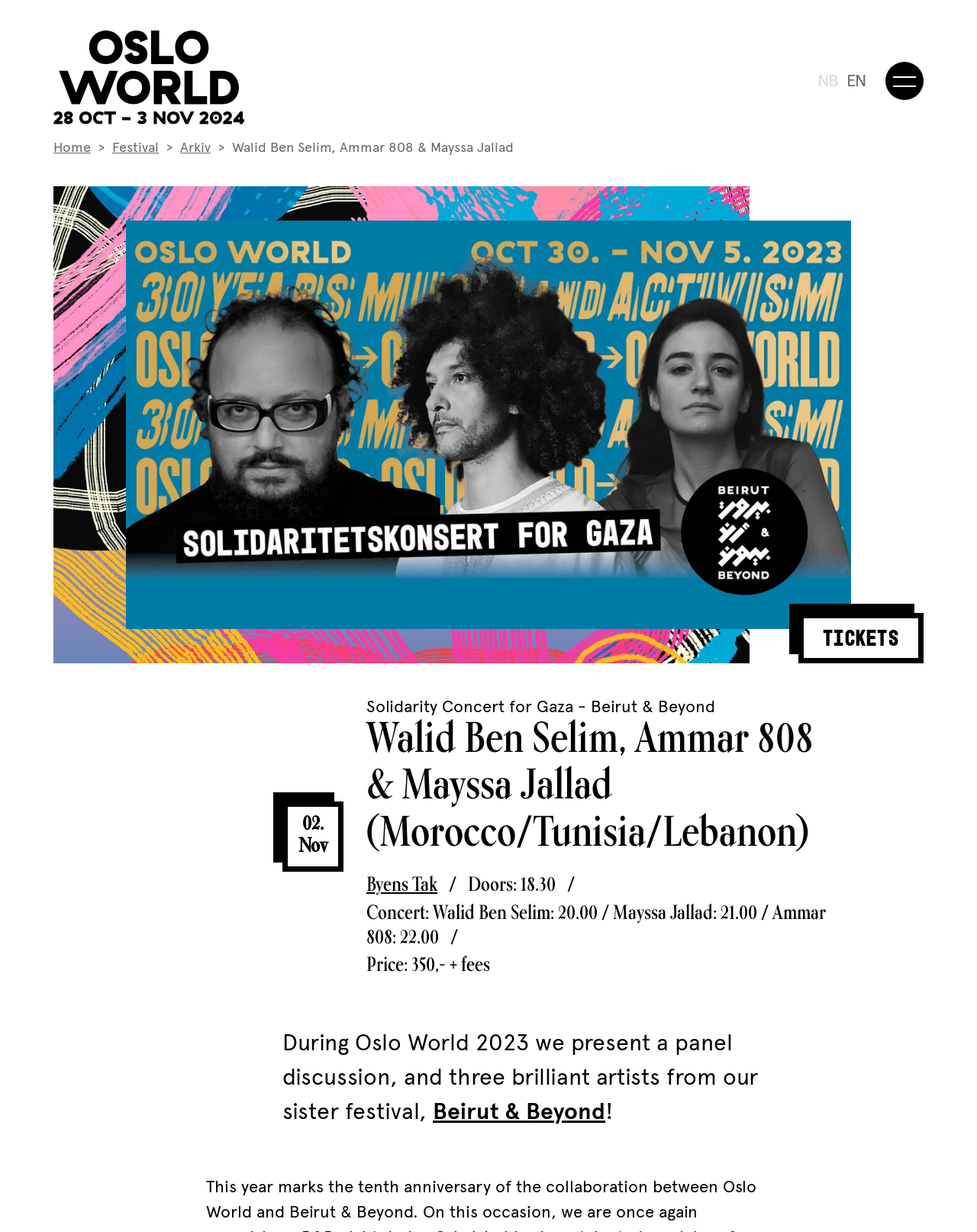Identify the main heading from the webpage and provide its text content.

Walid Ben Selim, Ammar 808 & Mayssa Jallad (Morocco/Tunisia/Lebanon)